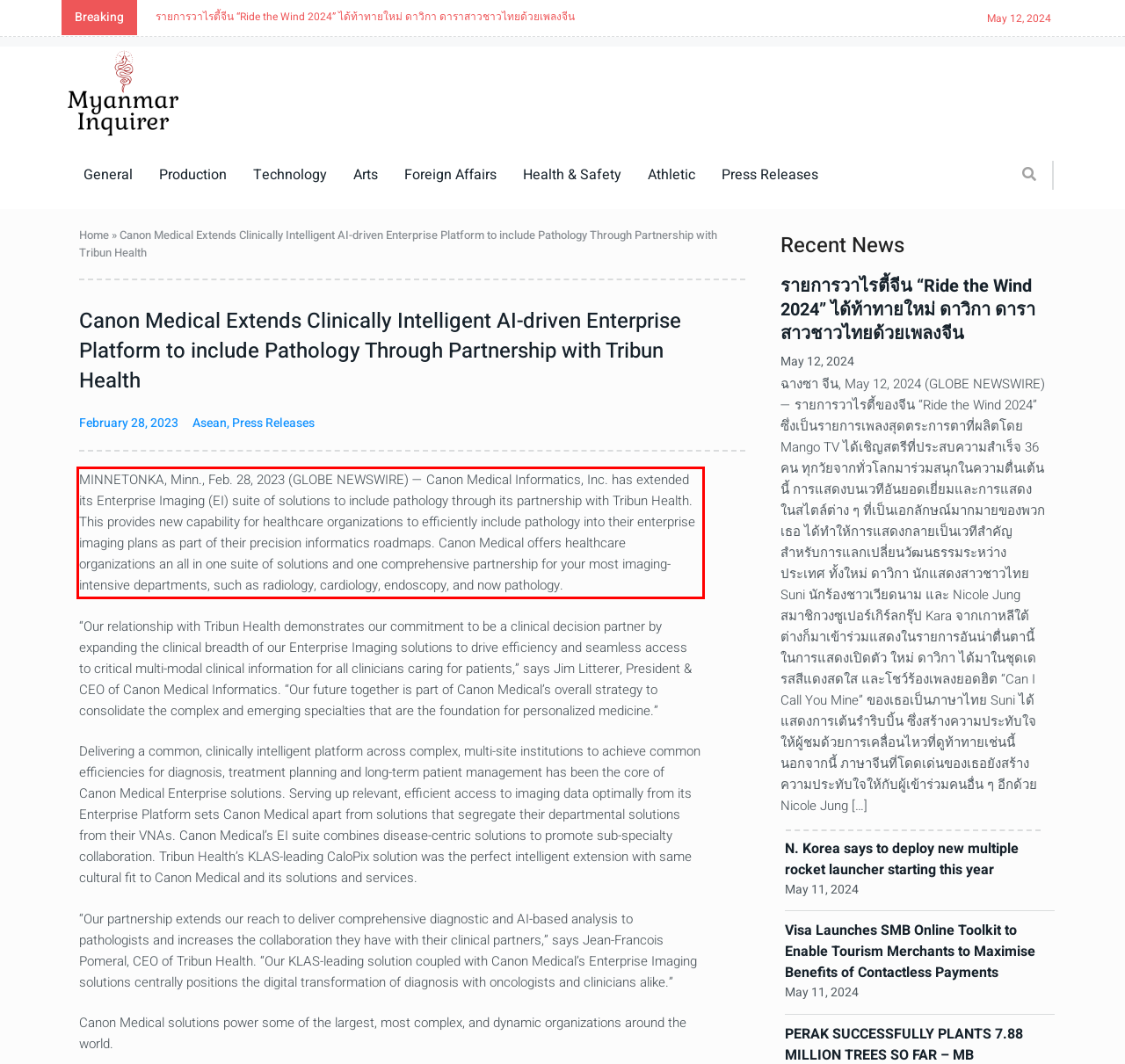Given a screenshot of a webpage containing a red bounding box, perform OCR on the text within this red bounding box and provide the text content.

MINNETONKA, Minn., Feb. 28, 2023 (GLOBE NEWSWIRE) — Canon Medical Informatics, Inc. has extended its Enterprise Imaging (EI) suite of solutions to include pathology through its partnership with Tribun Health. This provides new capability for healthcare organizations to efficiently include pathology into their enterprise imaging plans as part of their precision informatics roadmaps. Canon Medical offers healthcare organizations an all in one suite of solutions and one comprehensive partnership for your most imaging-intensive departments, such as radiology, cardiology, endoscopy, and now pathology.